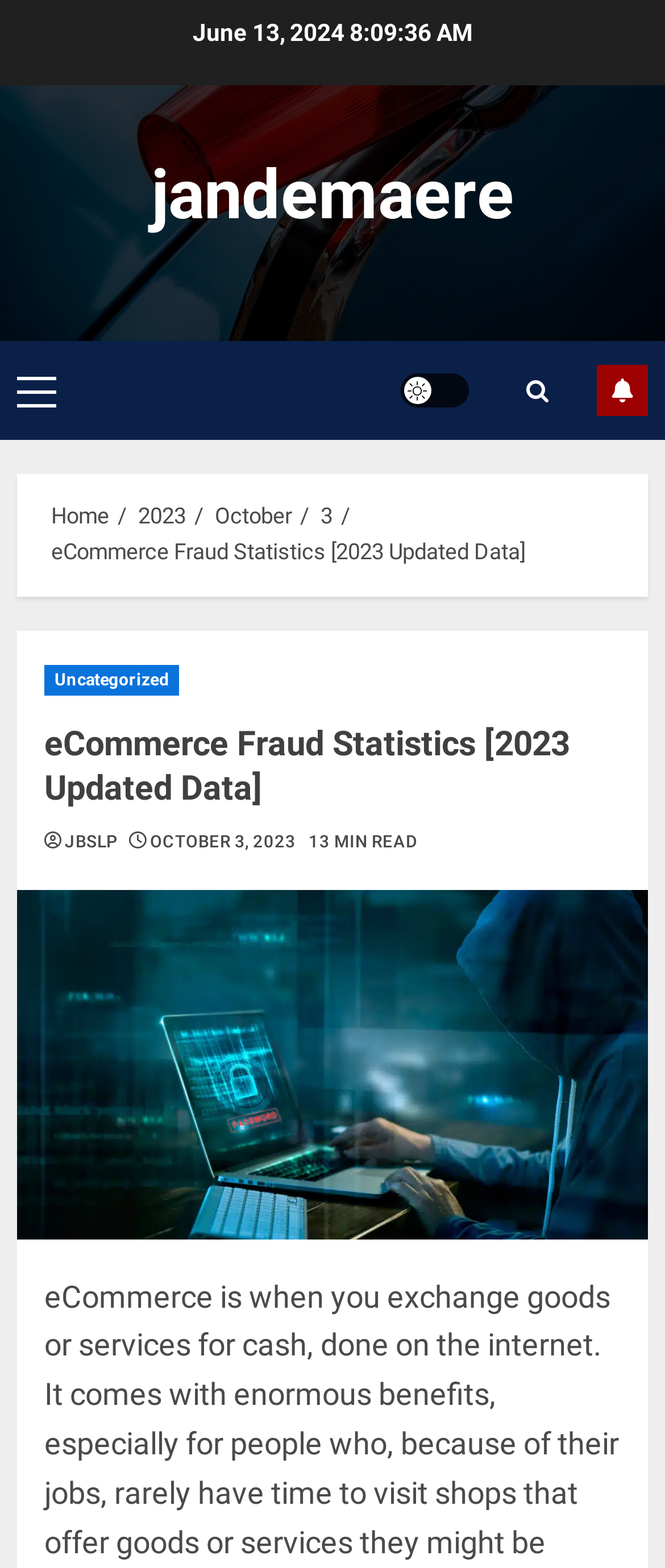Please indicate the bounding box coordinates of the element's region to be clicked to achieve the instruction: "go to jandemaere". Provide the coordinates as four float numbers between 0 and 1, i.e., [left, top, right, bottom].

[0.227, 0.099, 0.773, 0.15]